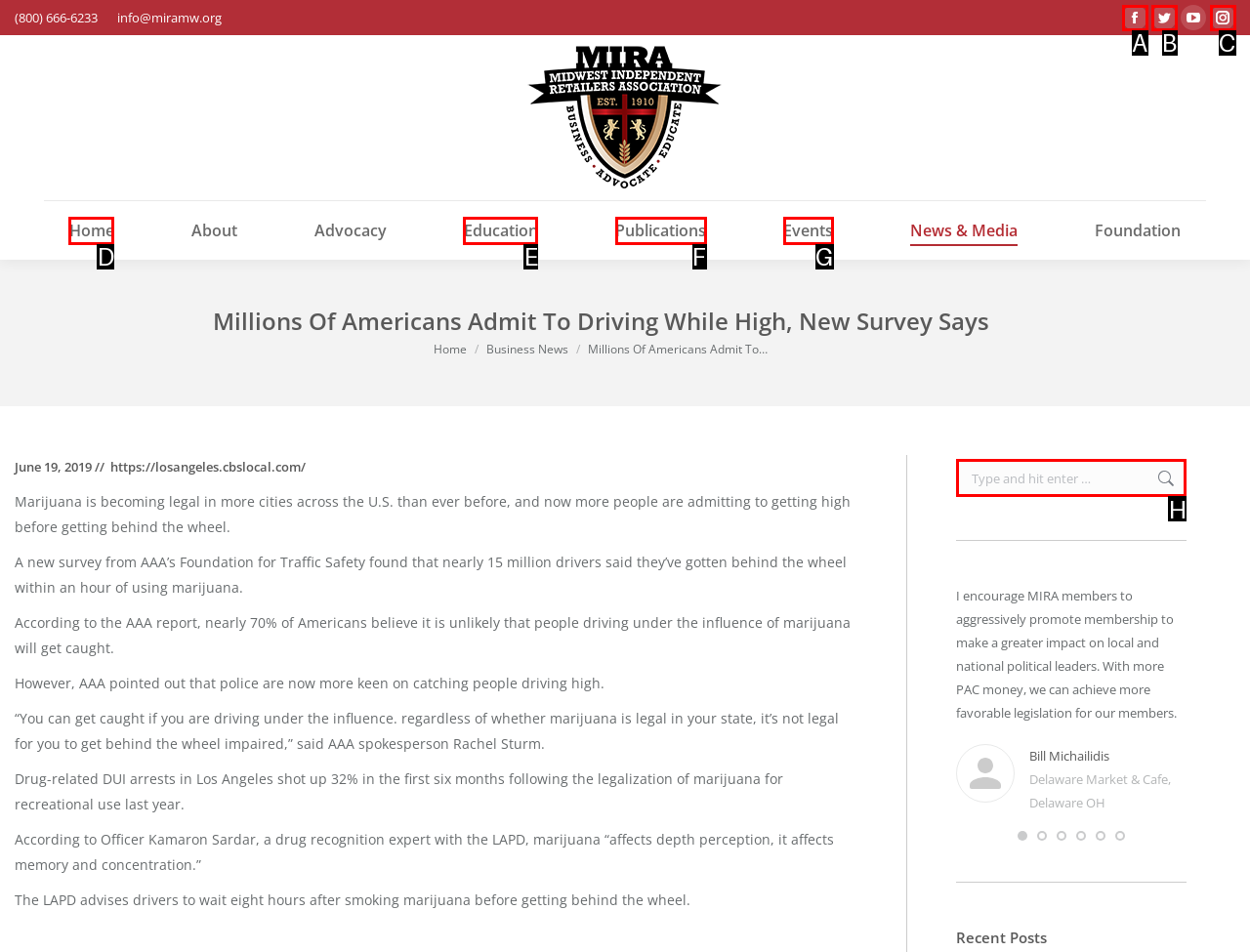Select the appropriate HTML element to click for the following task: Search for something
Answer with the letter of the selected option from the given choices directly.

H